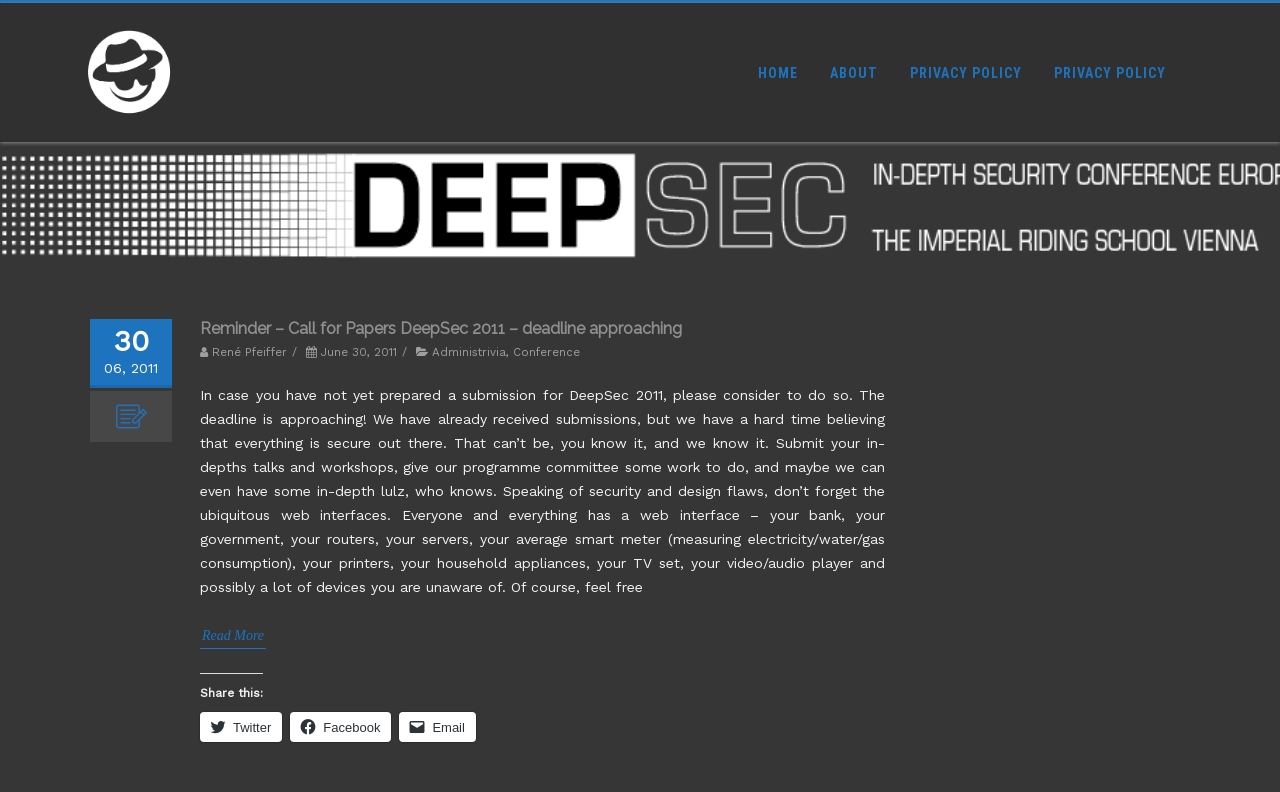Please identify the bounding box coordinates of the region to click in order to complete the given instruction: "read more about call for papers". The coordinates should be four float numbers between 0 and 1, i.e., [left, top, right, bottom].

[0.156, 0.788, 0.208, 0.819]